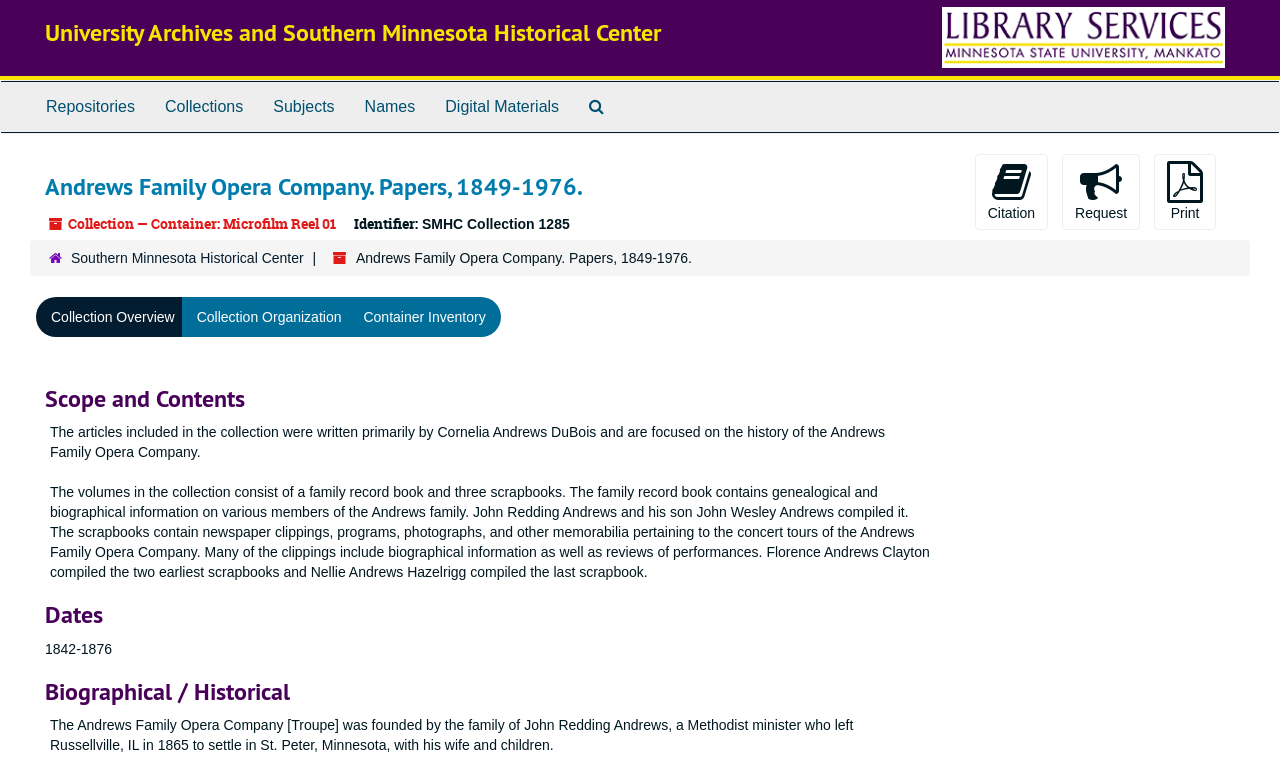What is the name of the founder of the Andrews Family Opera Company?
From the details in the image, answer the question comprehensively.

The name of the founder of the Andrews Family Opera Company can be found in the static text element with the text 'The Andrews Family Opera Company [Troupe] was founded by the family of John Redding Andrews...' which is located in the section with the heading 'Biographical / Historical'.